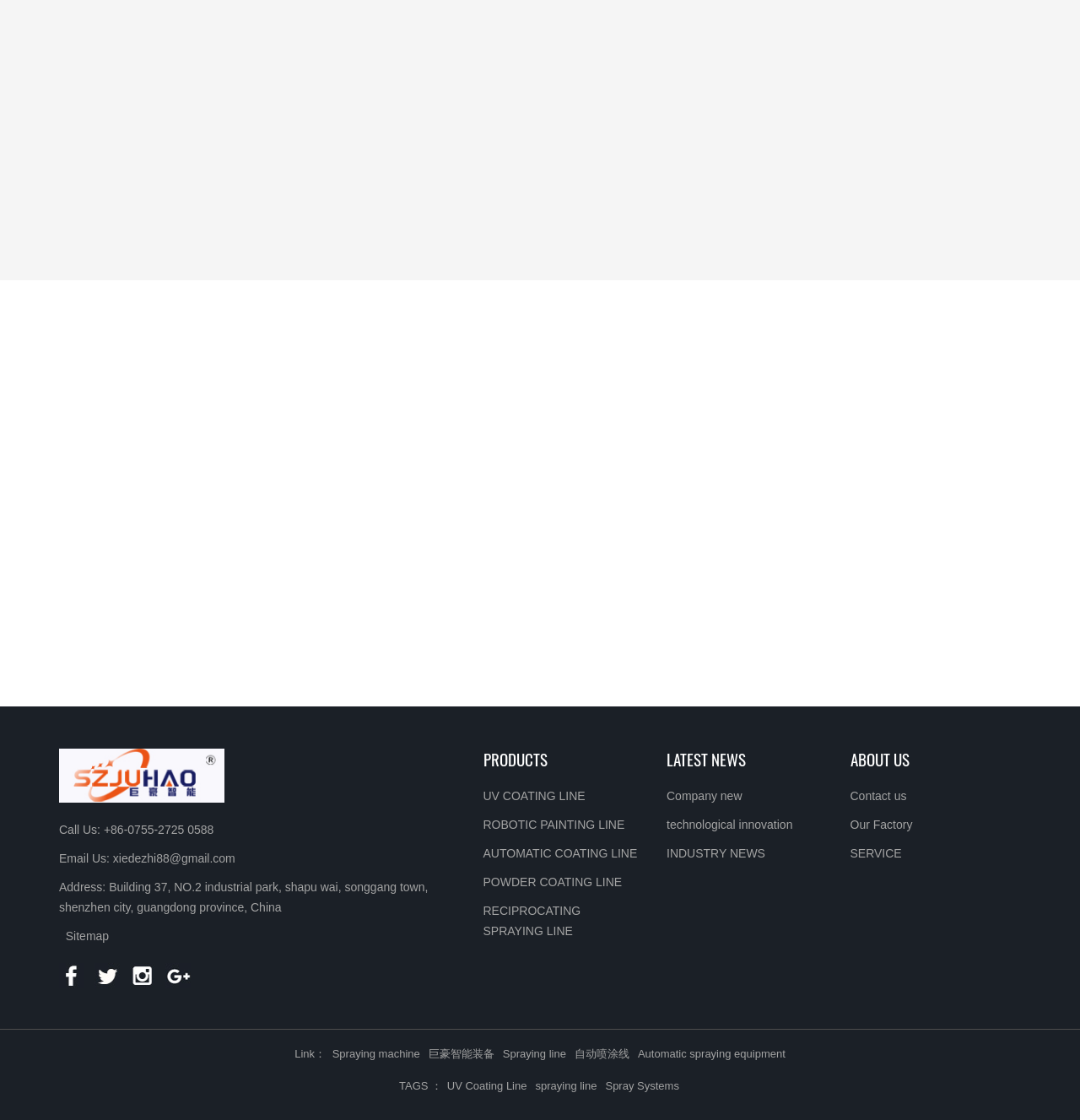Use a single word or phrase to respond to the question:
What is the company name mentioned on the webpage?

JUHAO